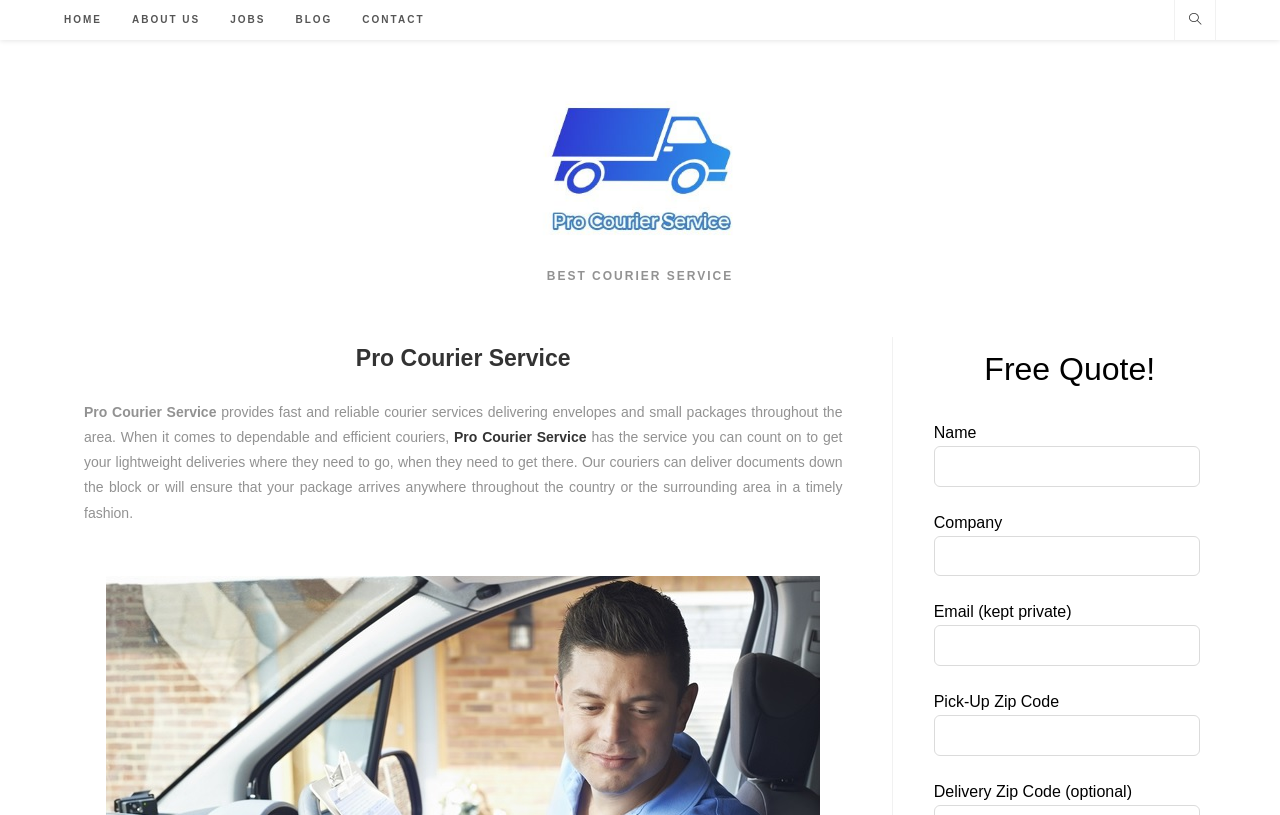Analyze the image and answer the question with as much detail as possible: 
How many input fields are there in the quote form?

The quote form contains input fields for 'Name', 'Company', 'Email (kept private)', 'Pick-Up Zip Code', and 'Delivery Zip Code (optional)'. These fields are identified by their corresponding static text elements and textbox or spinbutton elements.